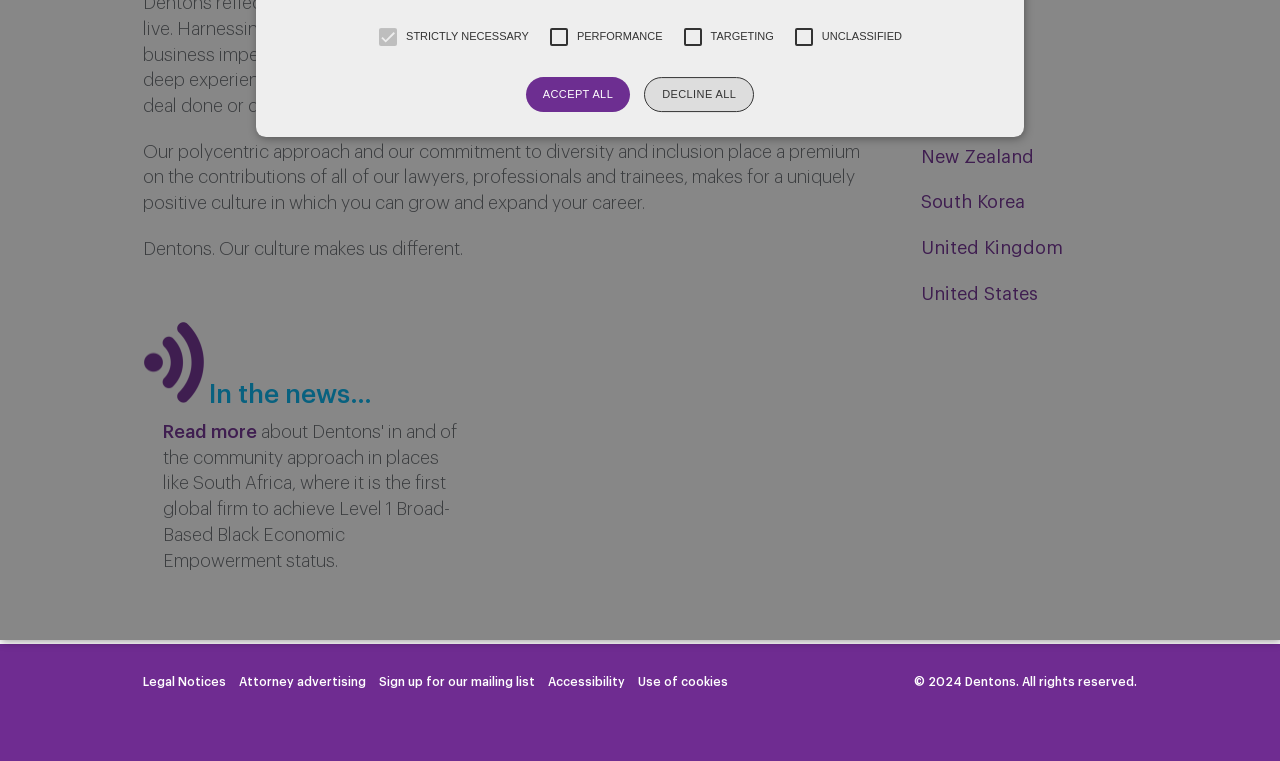Bounding box coordinates are specified in the format (top-left x, top-left y, bottom-right x, bottom-right y). All values are floating point numbers bounded between 0 and 1. Please provide the bounding box coordinate of the region this sentence describes: Legal Notices

[0.112, 0.889, 0.177, 0.904]